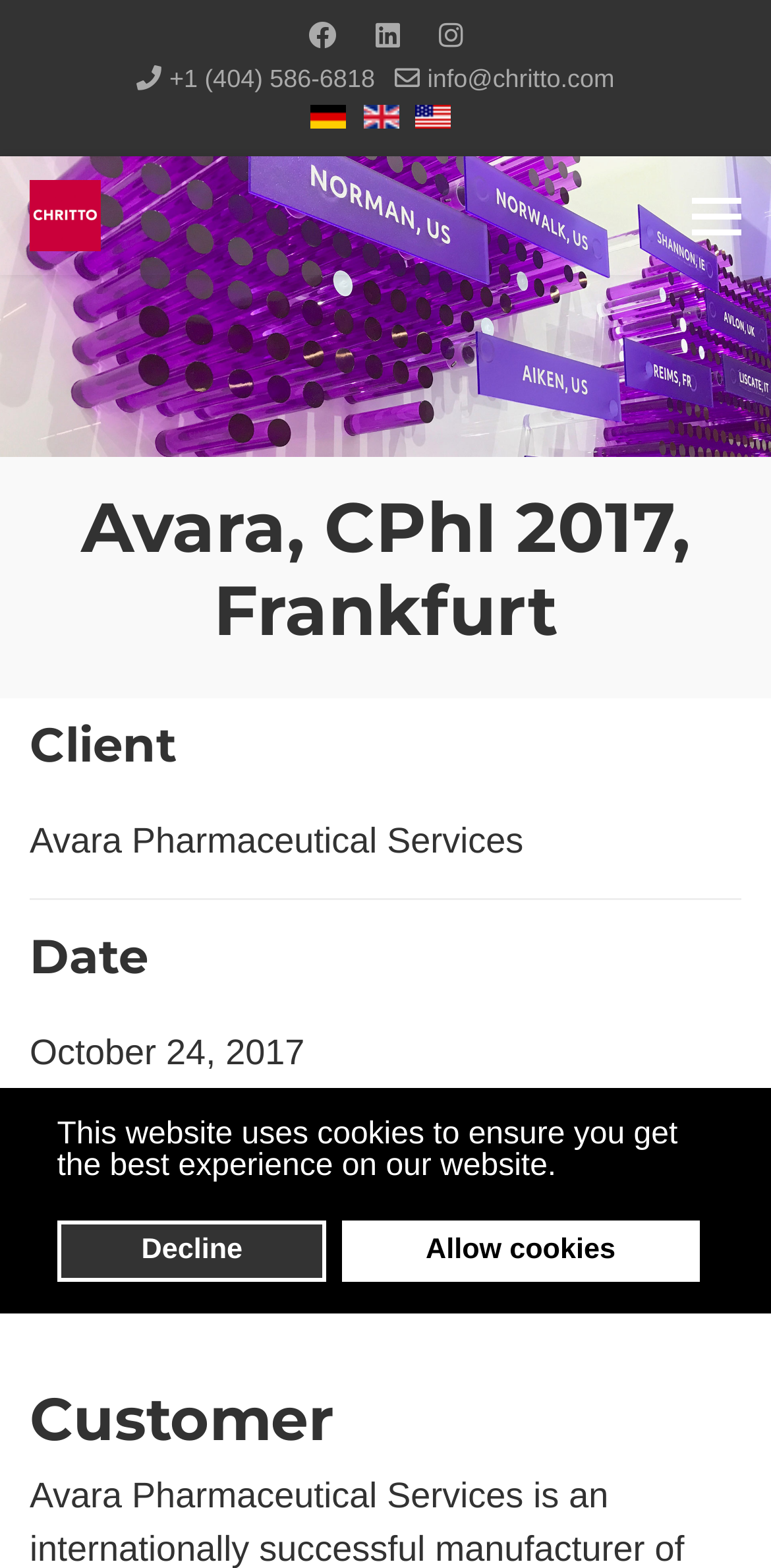Find the bounding box coordinates for the element that must be clicked to complete the instruction: "Open menu". The coordinates should be four float numbers between 0 and 1, indicated as [left, top, right, bottom].

[0.897, 0.106, 0.962, 0.169]